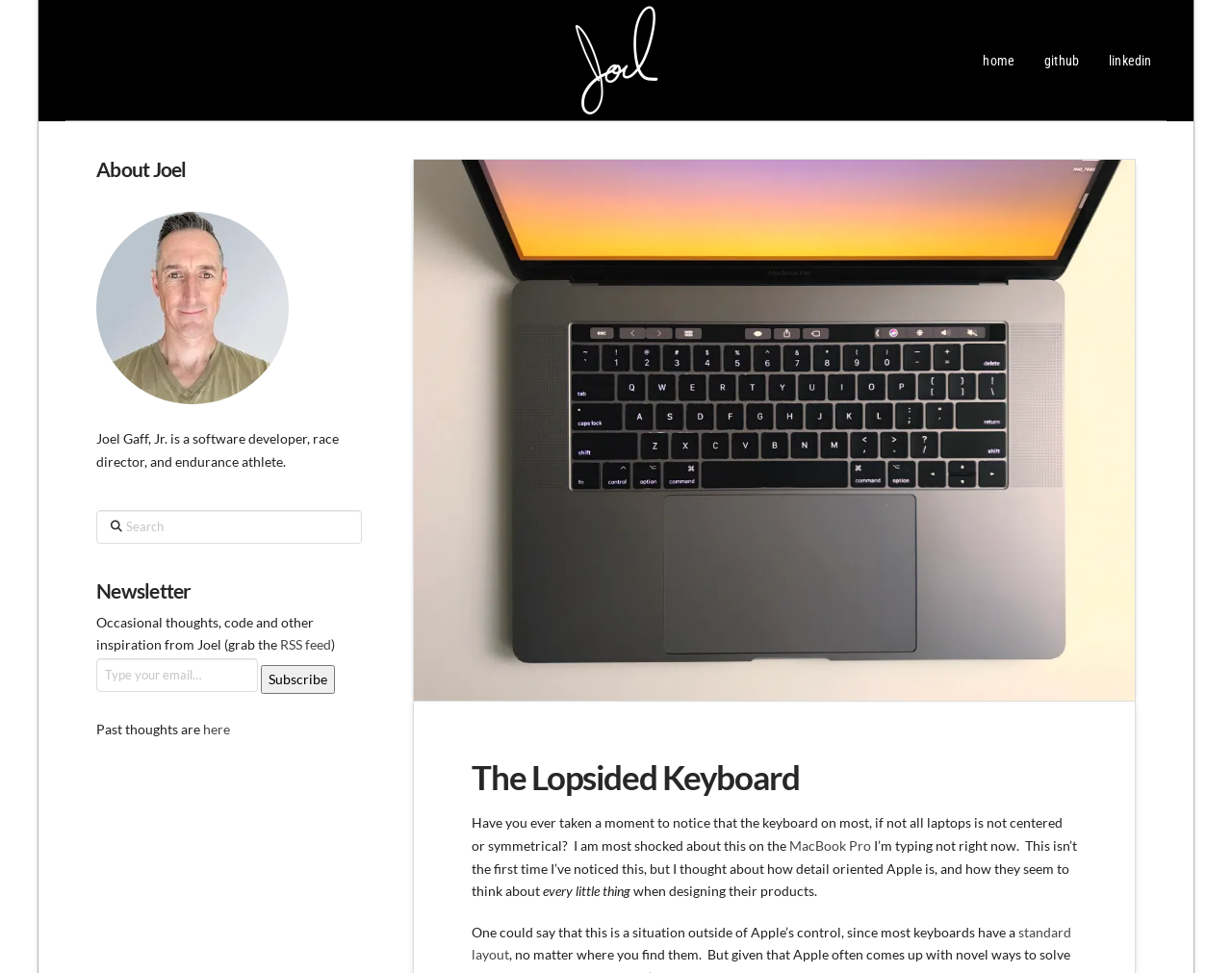Locate the bounding box coordinates of the element that should be clicked to execute the following instruction: "visit MacBook Pro page".

[0.641, 0.86, 0.707, 0.877]